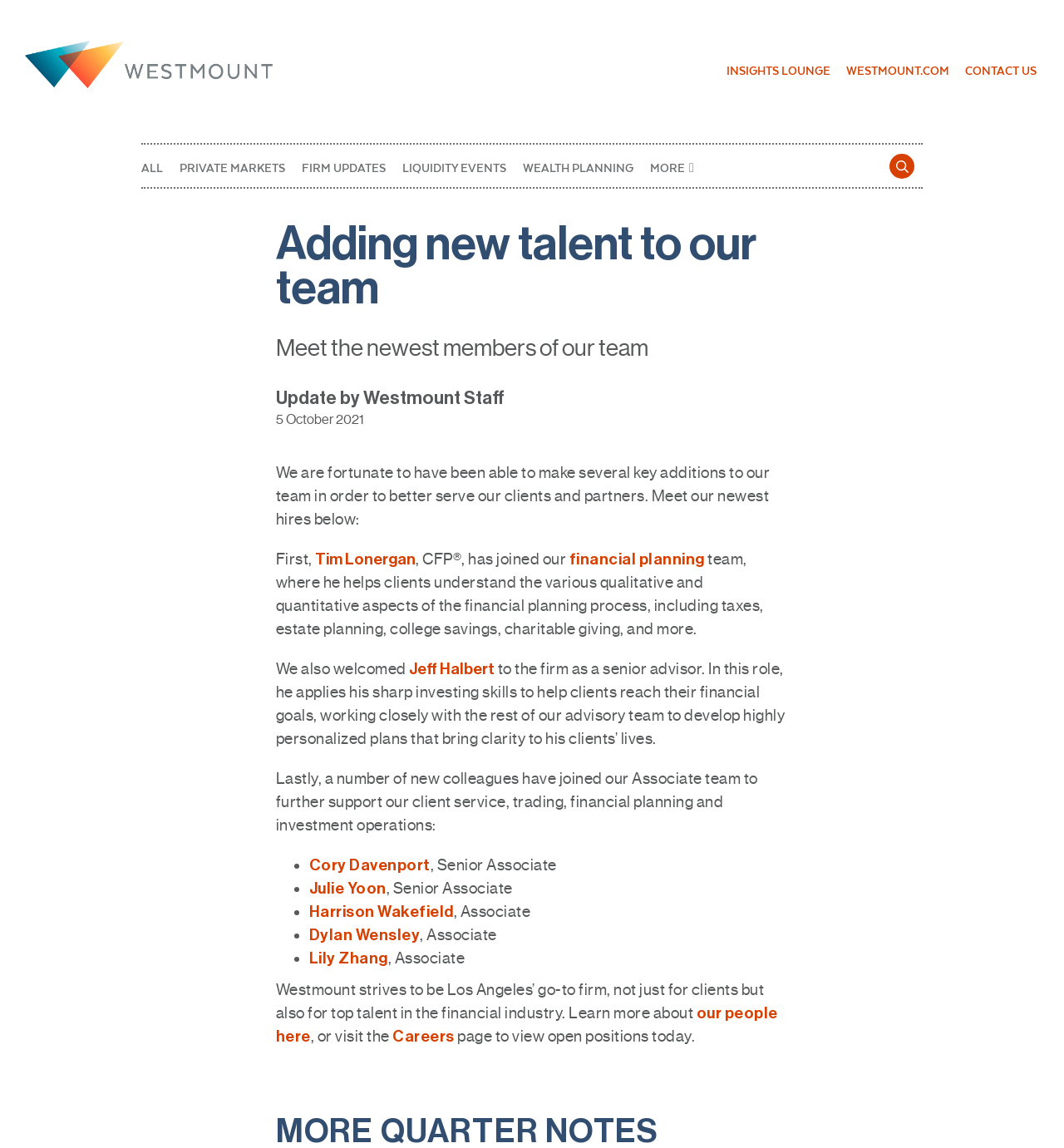Describe all visible elements and their arrangement on the webpage.

The webpage is about Westmount Partners, a financial services firm, and its recent additions to the team. At the top, there are four links: "Westmount Partners, LLC", "INSIGHTS LOUNGE", "WESTMOUNT.COM", and "CONTACT US". Below these links, there is a navigation menu with seven links: "ALL", "PRIVATE MARKETS", "FIRM UPDATES", "LIQUIDITY EVENTS", "WEALTH PLANNING", and "MORE". 

To the right of the navigation menu, there is a button with no text. 

The main content of the webpage is divided into sections. The first section has three headings: "Adding new talent to our team", "Meet the newest members of our team", and "Update by Westmount Staff". Below the headings, there is a date "5 October 2021" and a paragraph of text introducing the new team members. 

The next section introduces the new team members, including Tim Lonergan, Jeff Halbert, and several associates. Each team member has a brief description of their role and responsibilities. 

The final section has a paragraph of text about Westmount Partners' goal to be a top firm in the financial industry, followed by links to learn more about the firm's people and to view open positions on the Careers page.